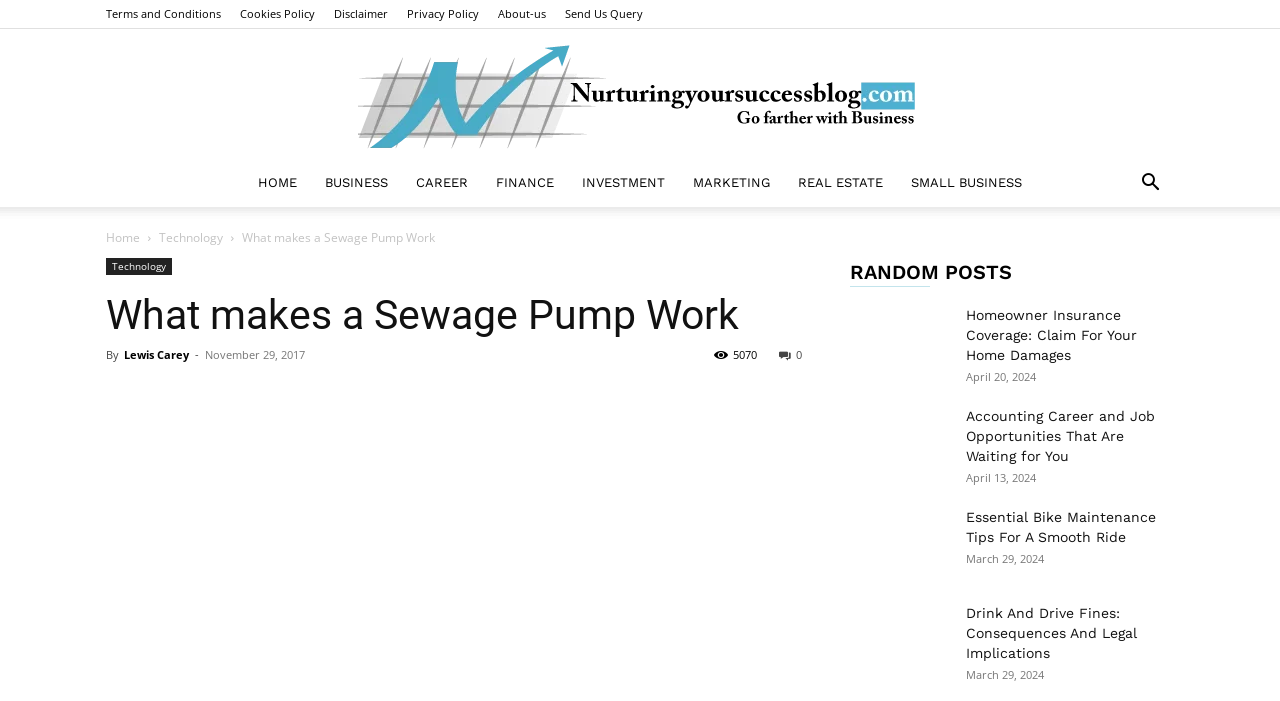Identify the bounding box coordinates for the UI element described as follows: aria-label="Search". Use the format (top-left x, top-left y, bottom-right x, bottom-right y) and ensure all values are floating point numbers between 0 and 1.

[0.88, 0.889, 0.917, 0.916]